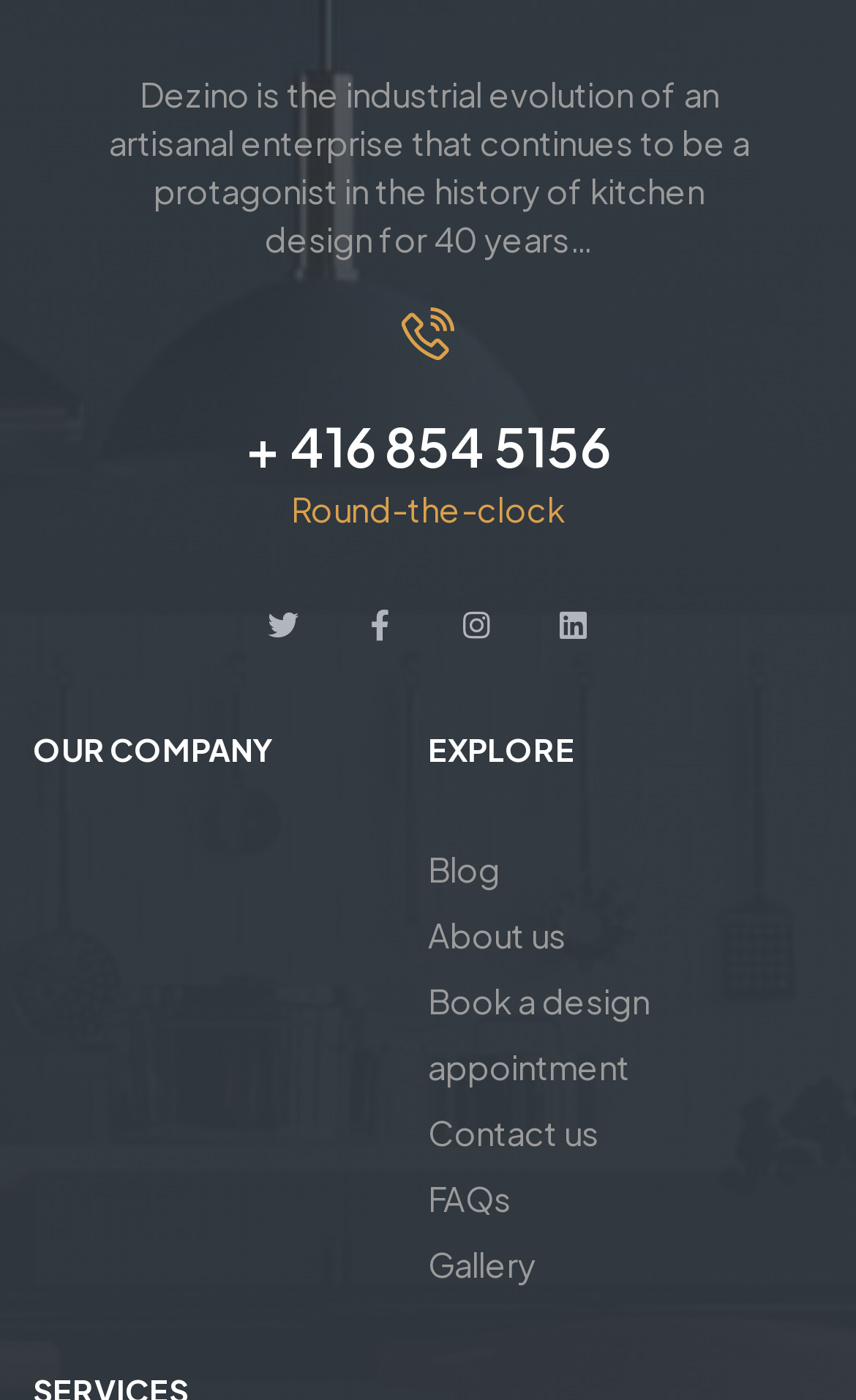Locate the bounding box coordinates of the element you need to click to accomplish the task described by this instruction: "Visit the blog".

[0.5, 0.598, 0.962, 0.645]